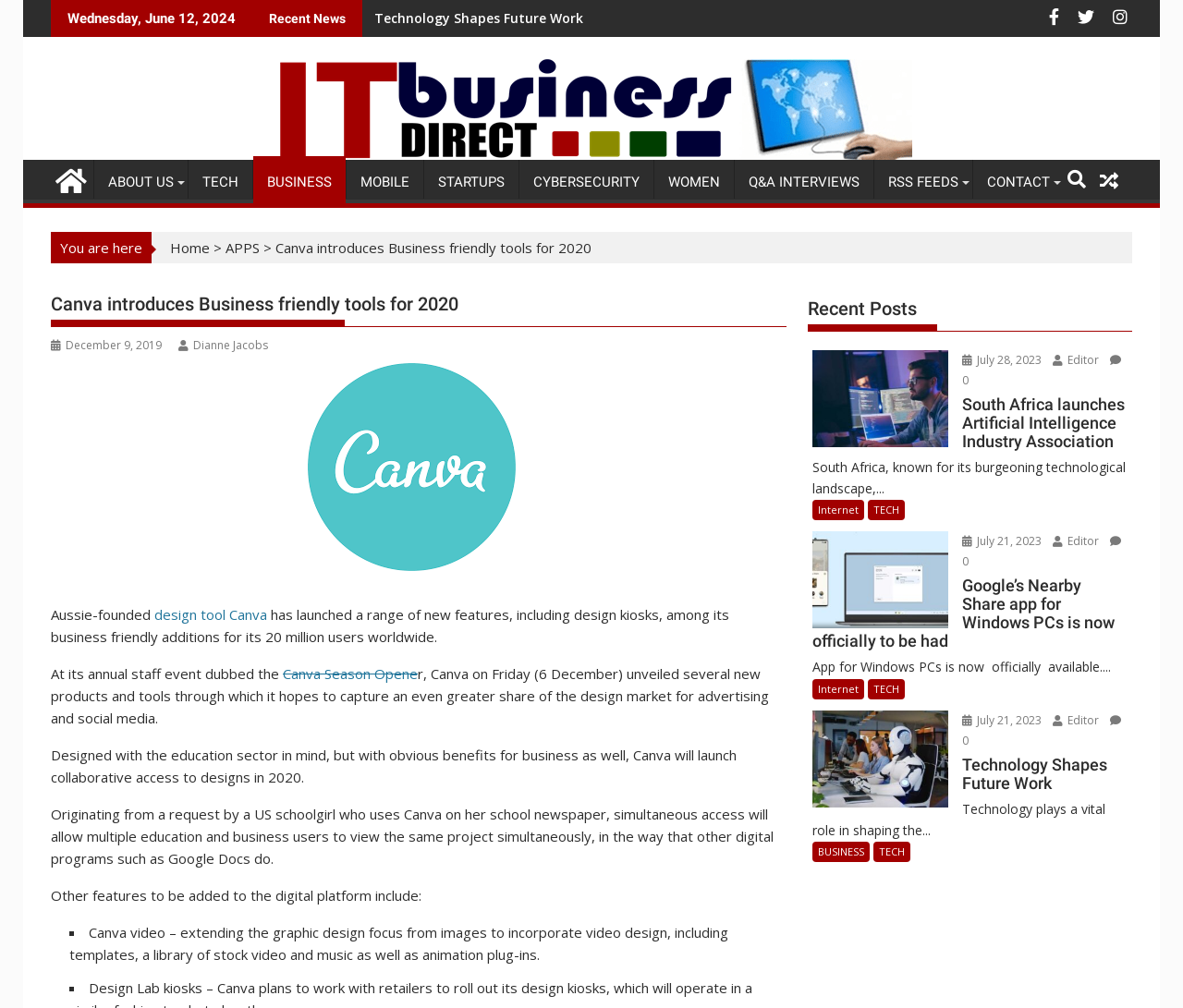What is the date of the news article?
Please provide a single word or phrase as your answer based on the screenshot.

Wednesday, June 12, 2024